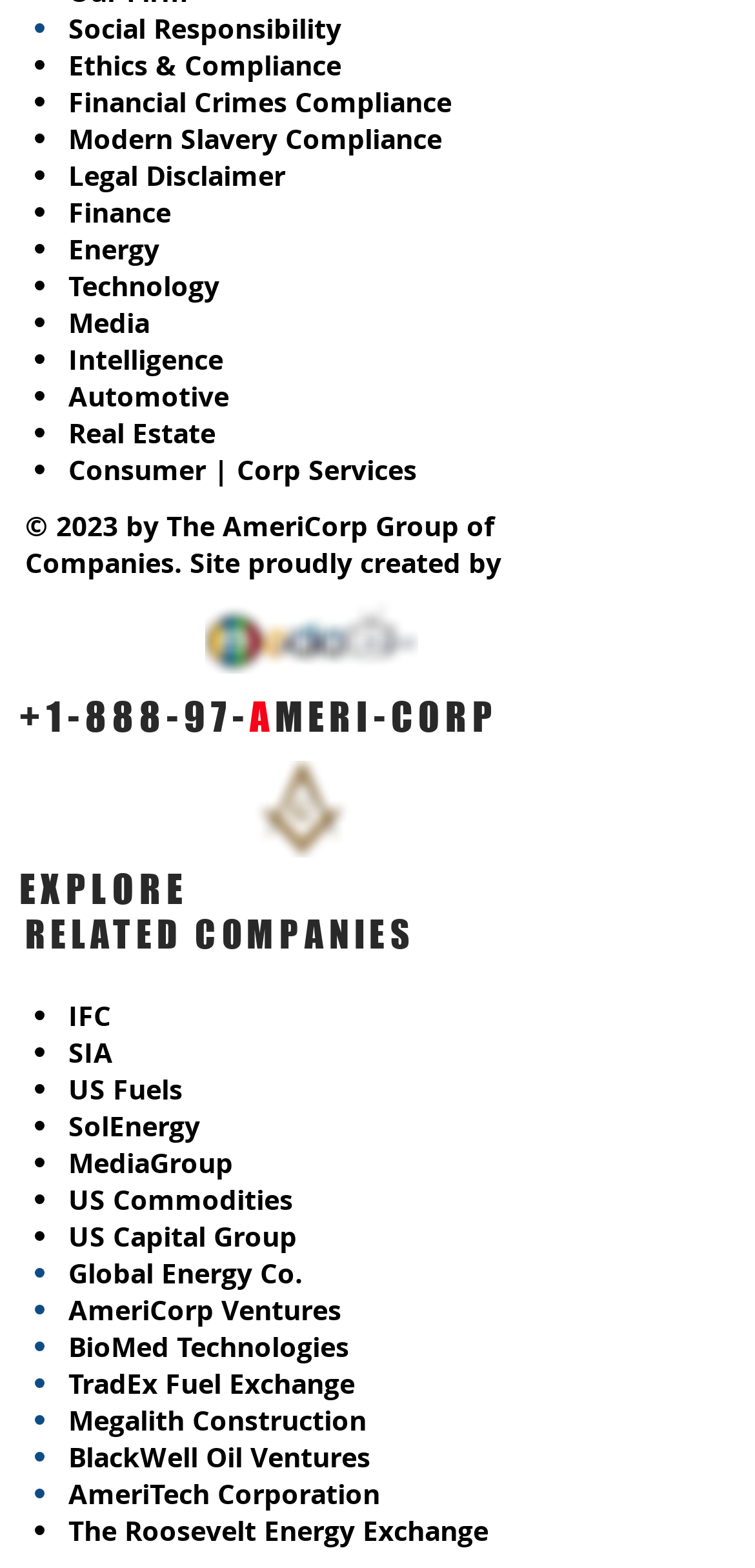Find the bounding box coordinates for the area that must be clicked to perform this action: "Click on Social Responsibility".

[0.09, 0.006, 0.452, 0.03]